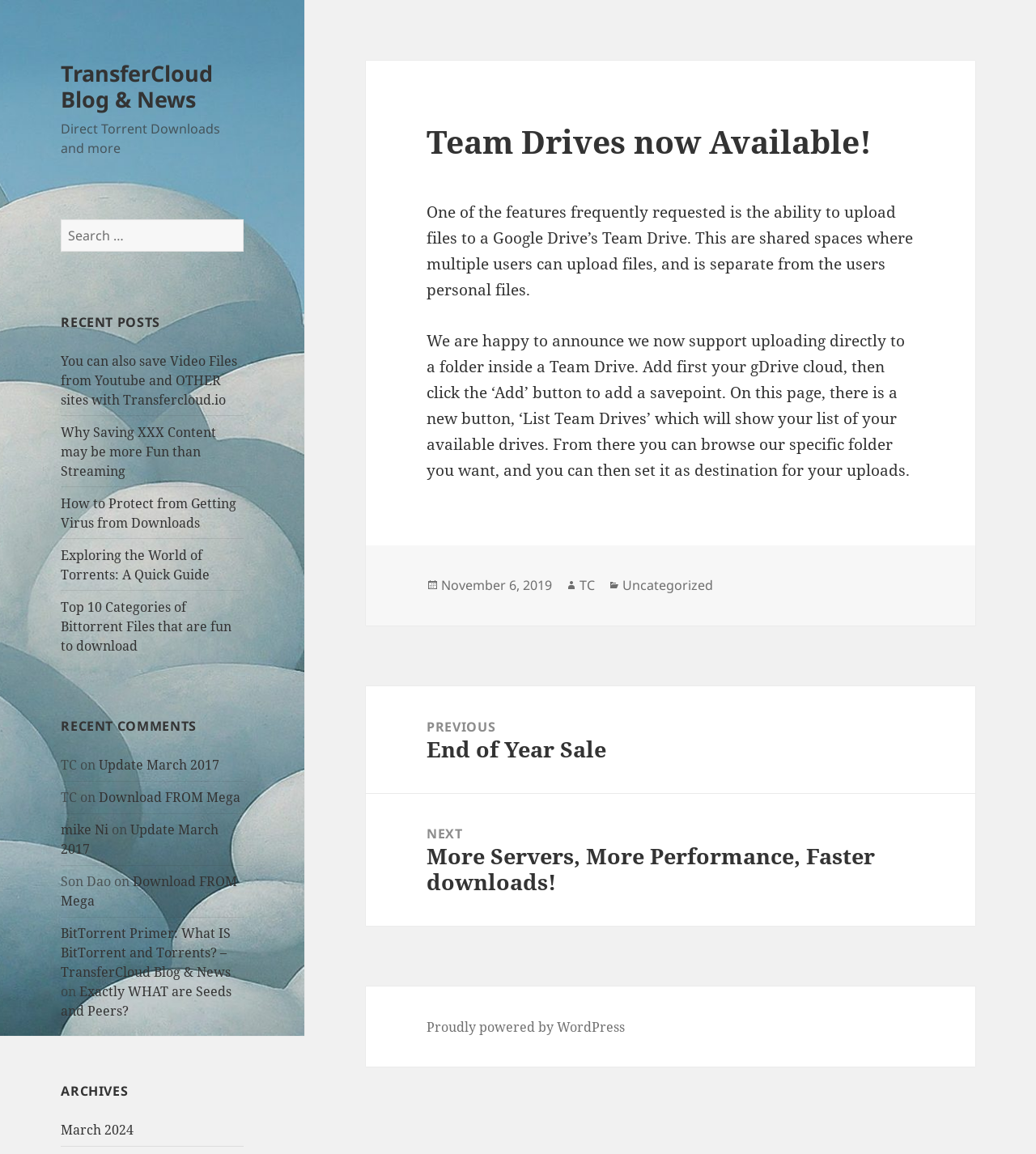What is the date of this blog post?
Refer to the image and provide a one-word or short phrase answer.

November 6, 2019